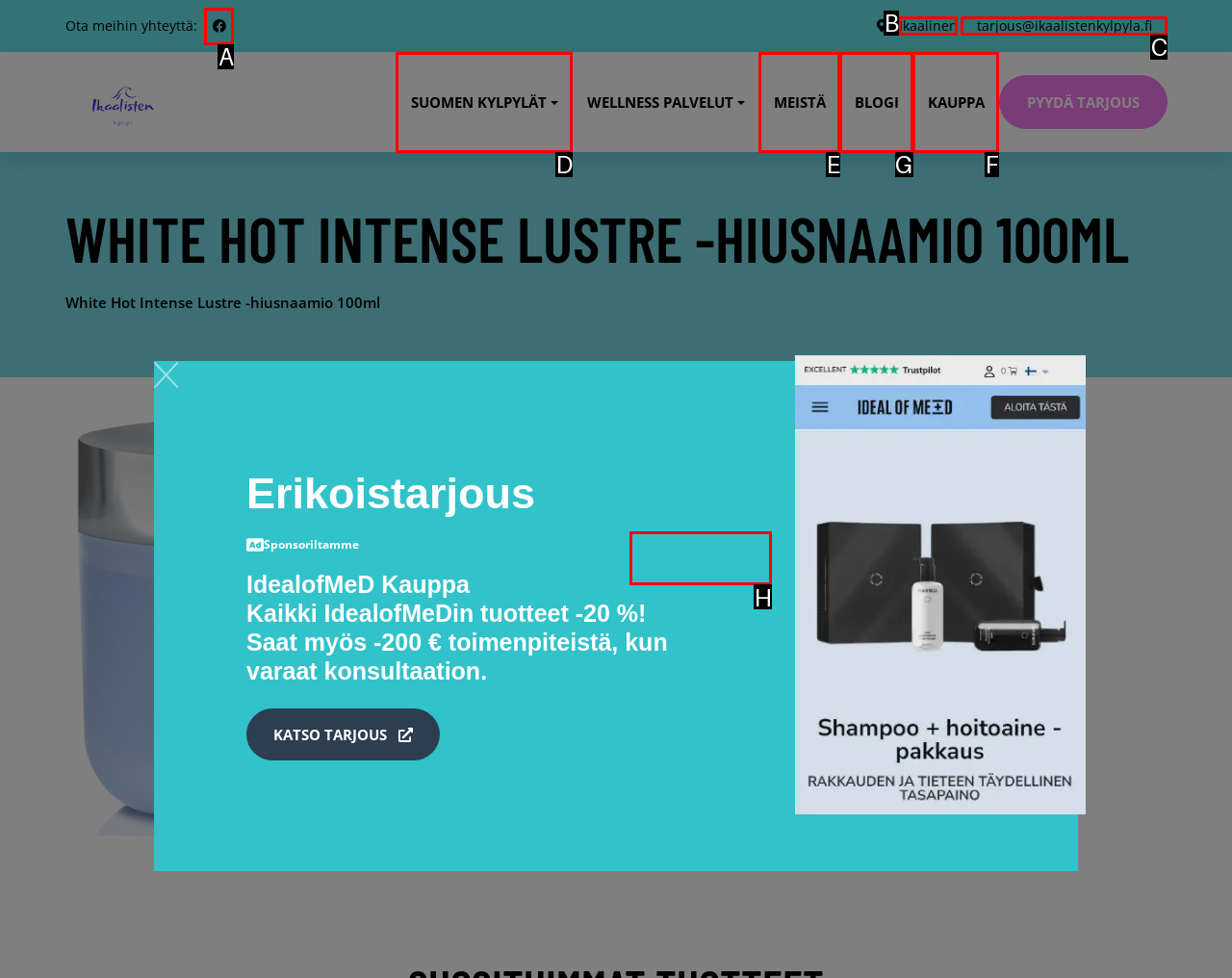Identify the letter of the UI element you need to select to accomplish the task: View blog.
Respond with the option's letter from the given choices directly.

G